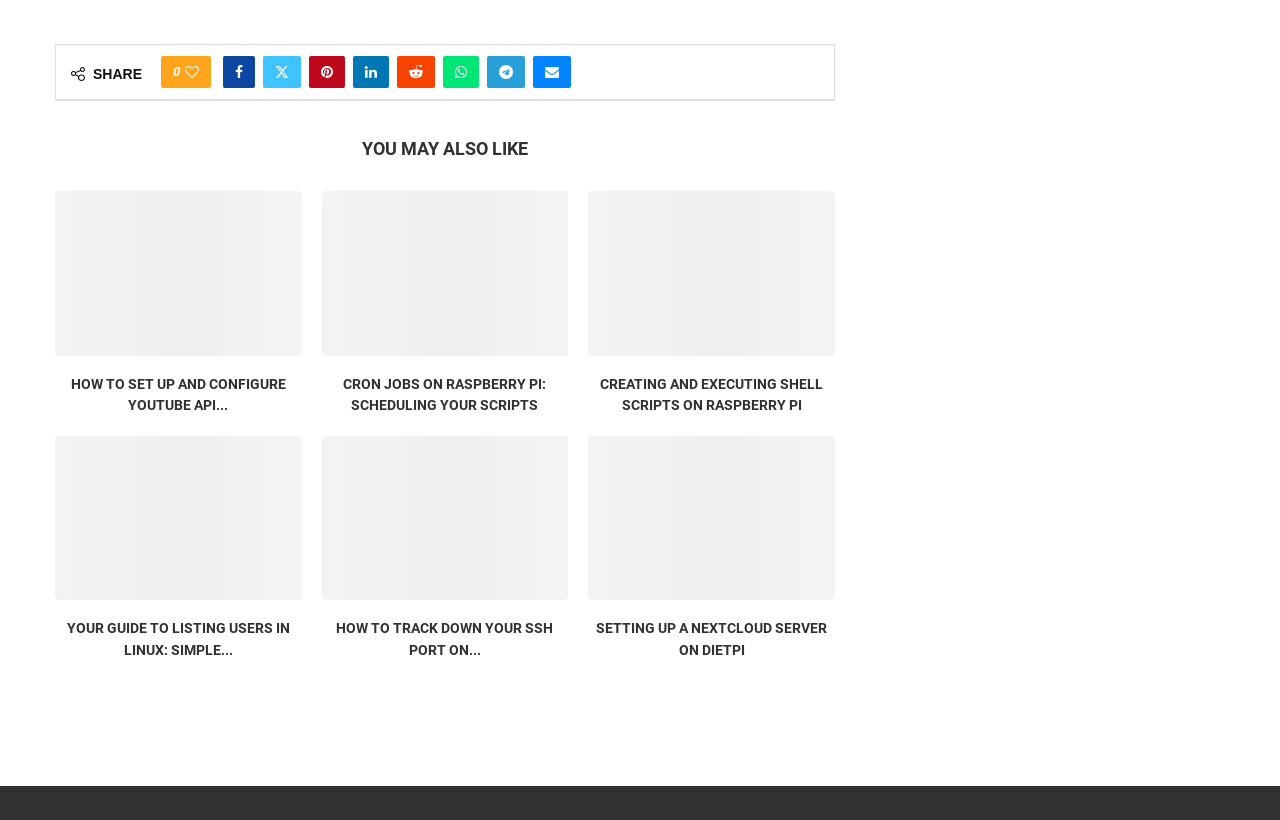Determine the bounding box coordinates of the element's region needed to click to follow the instruction: "Share on Twitter". Provide these coordinates as four float numbers between 0 and 1, formatted as [left, top, right, bottom].

[0.205, 0.068, 0.235, 0.107]